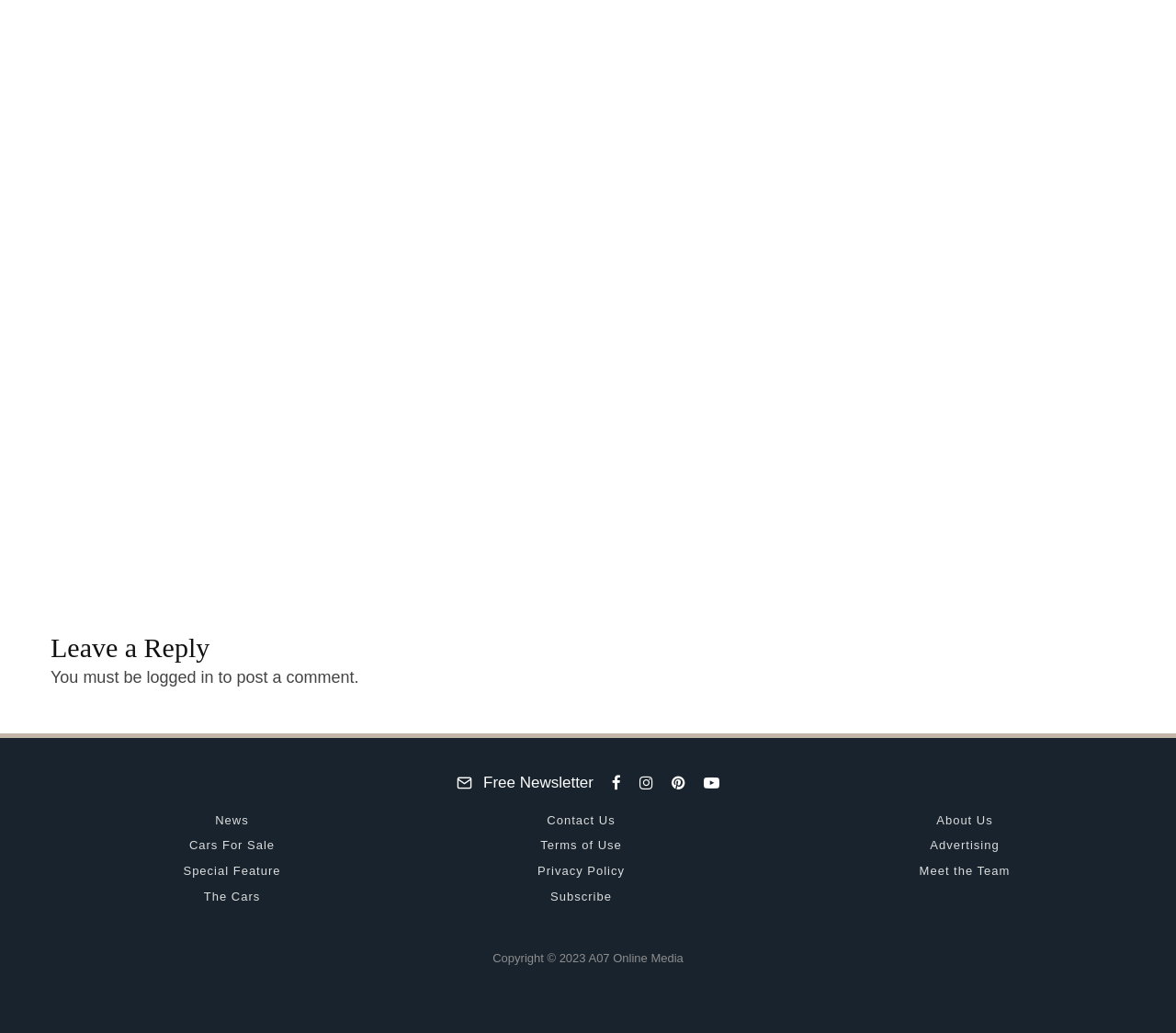What is the name of the first car mentioned?
Respond to the question with a single word or phrase according to the image.

1976 McLaren M23 Formula 1